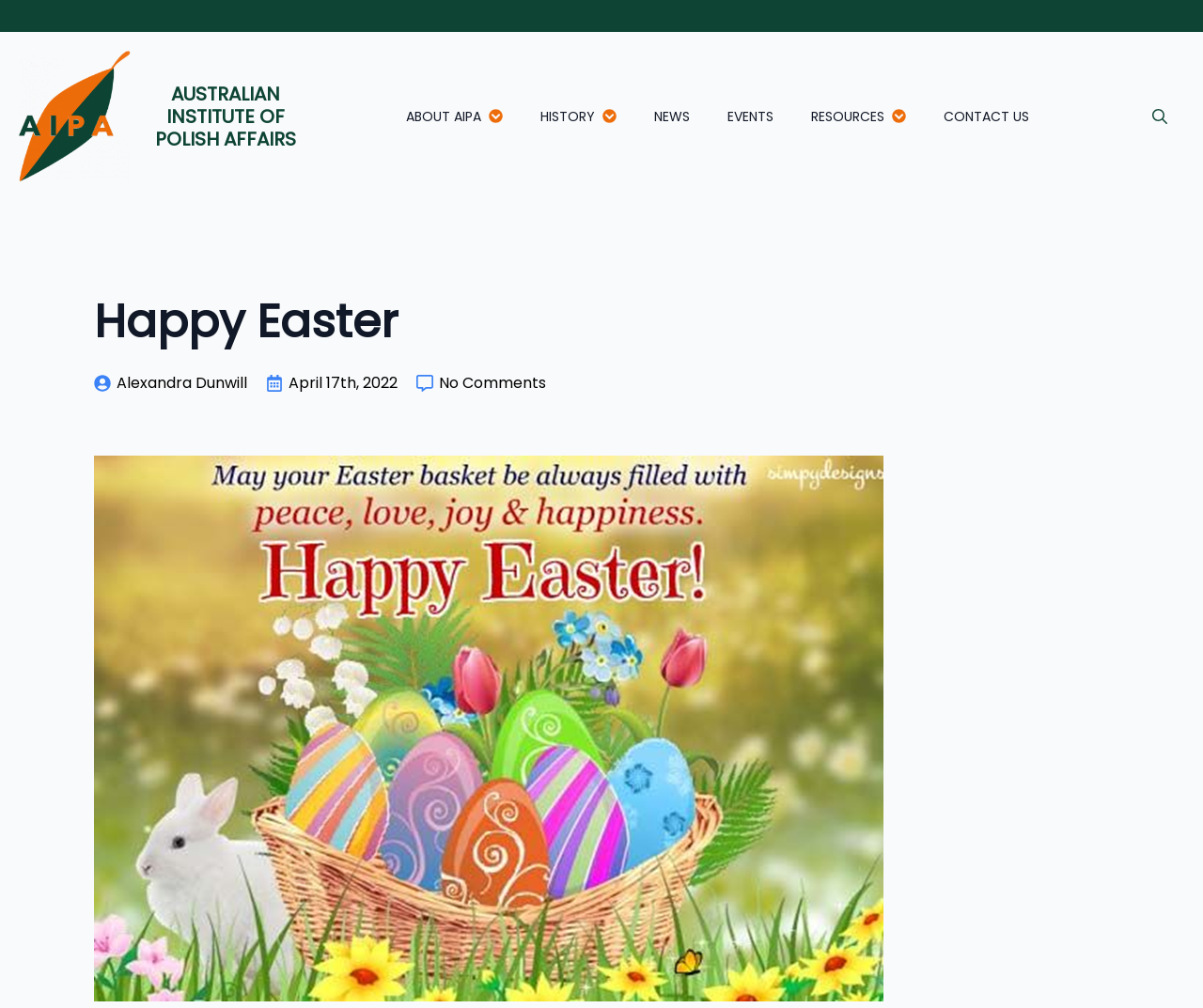Predict the bounding box coordinates of the area that should be clicked to accomplish the following instruction: "Search for something". The bounding box coordinates should consist of four float numbers between 0 and 1, i.e., [left, top, right, bottom].

[0.944, 0.091, 0.984, 0.139]